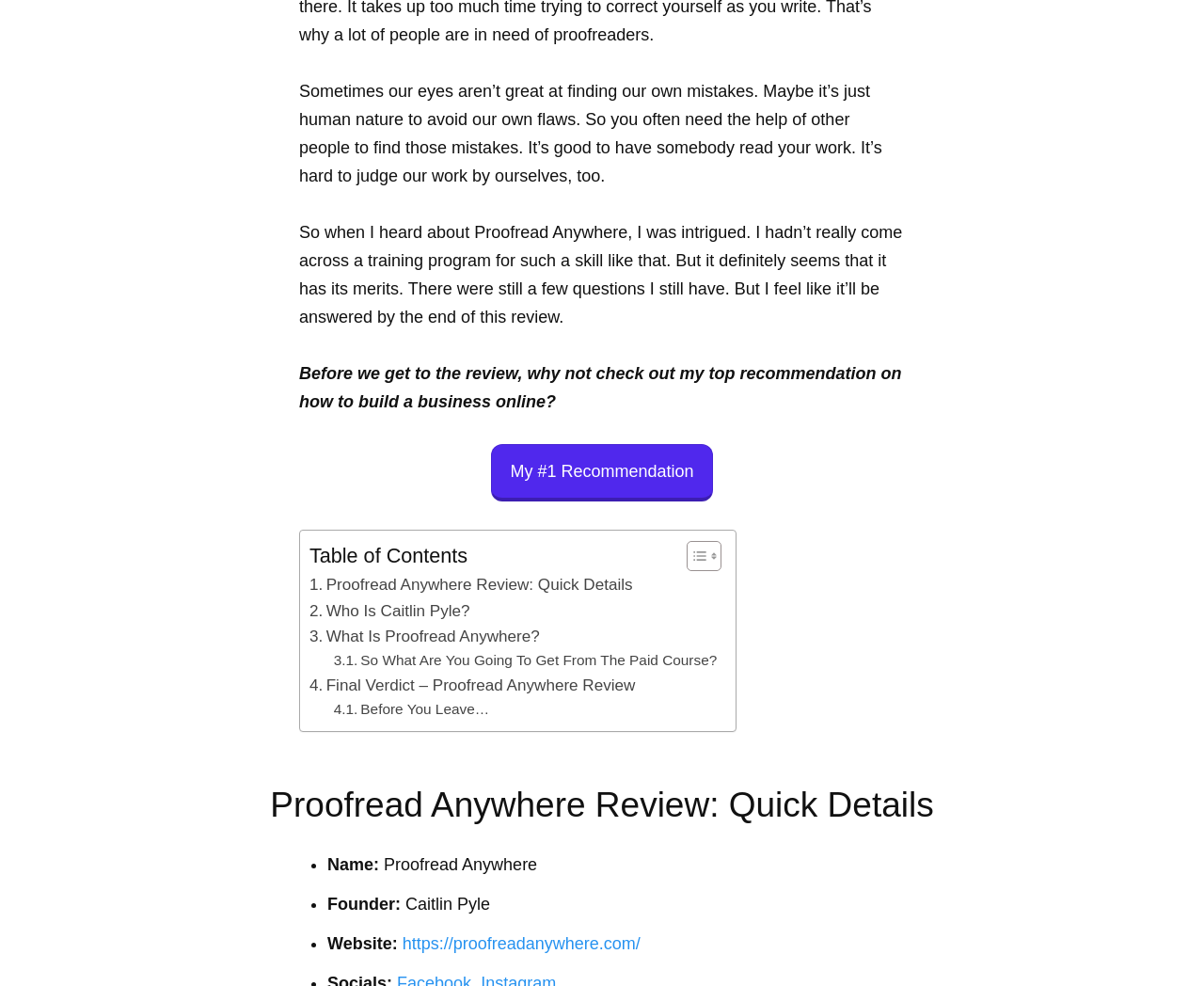Determine the bounding box coordinates in the format (top-left x, top-left y, bottom-right x, bottom-right y). Ensure all values are floating point numbers between 0 and 1. Identify the bounding box of the UI element described by: Proofread Anywhere Review: Quick Details

[0.257, 0.58, 0.525, 0.607]